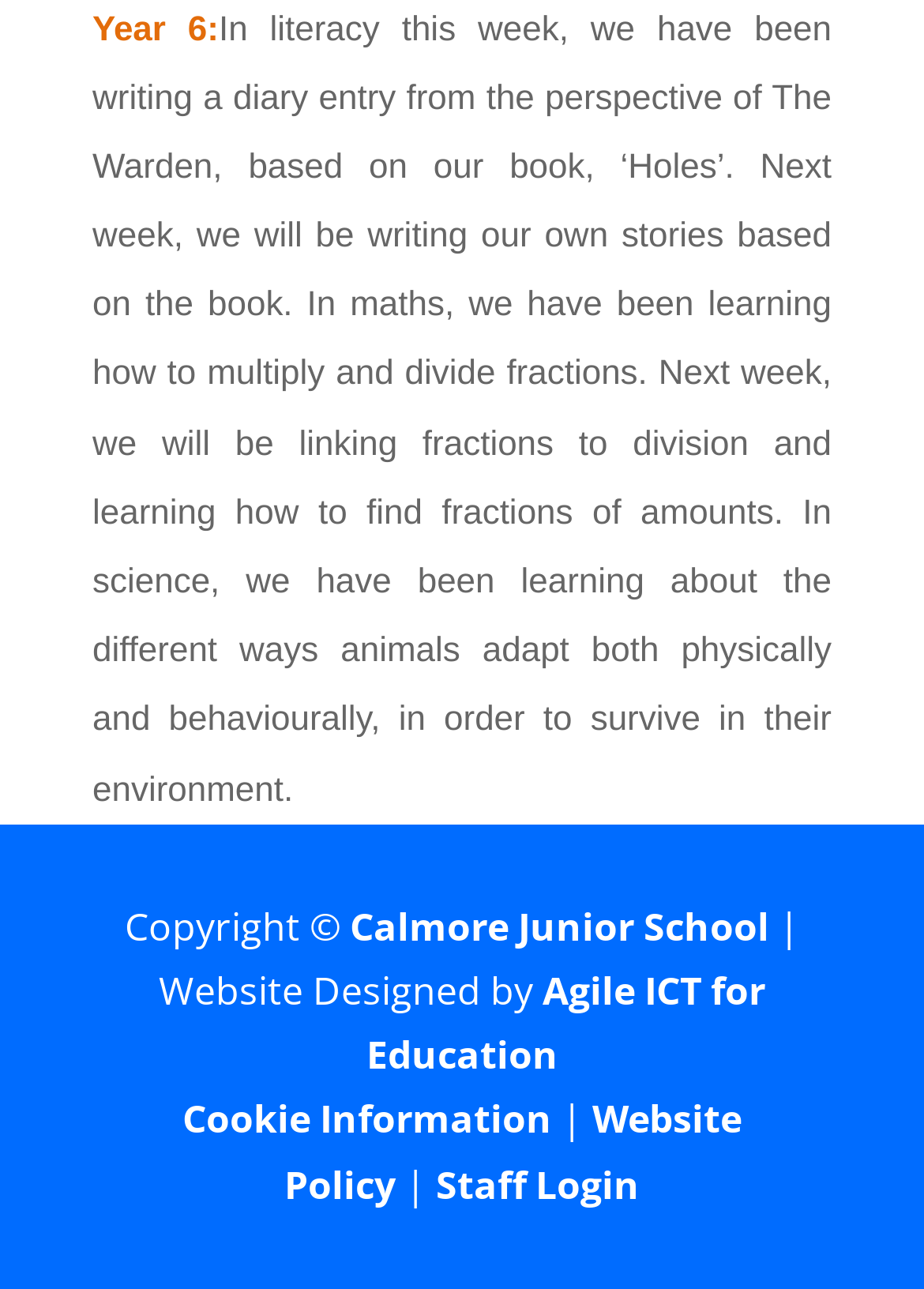Using the element description Calmore Junior School, predict the bounding box coordinates for the UI element. Provide the coordinates in (top-left x, top-left y, bottom-right x, bottom-right y) format with values ranging from 0 to 1.

[0.378, 0.698, 0.832, 0.739]